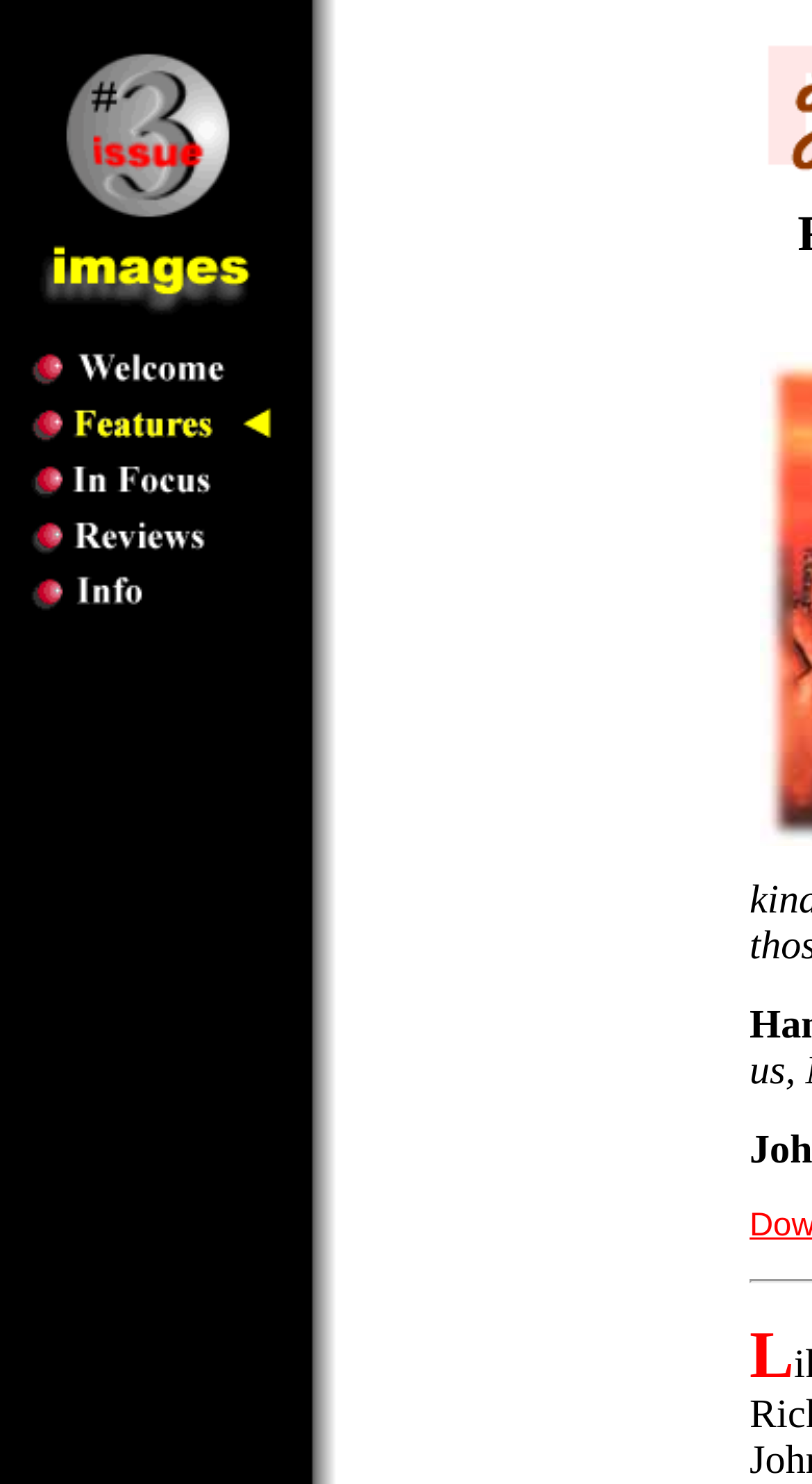From the image, can you give a detailed response to the question below:
What is the purpose of the images next to the links?

The images next to the links appear to be icons, which can be inferred from their small size and placement next to the link text, suggesting that they are used to visually represent the links.